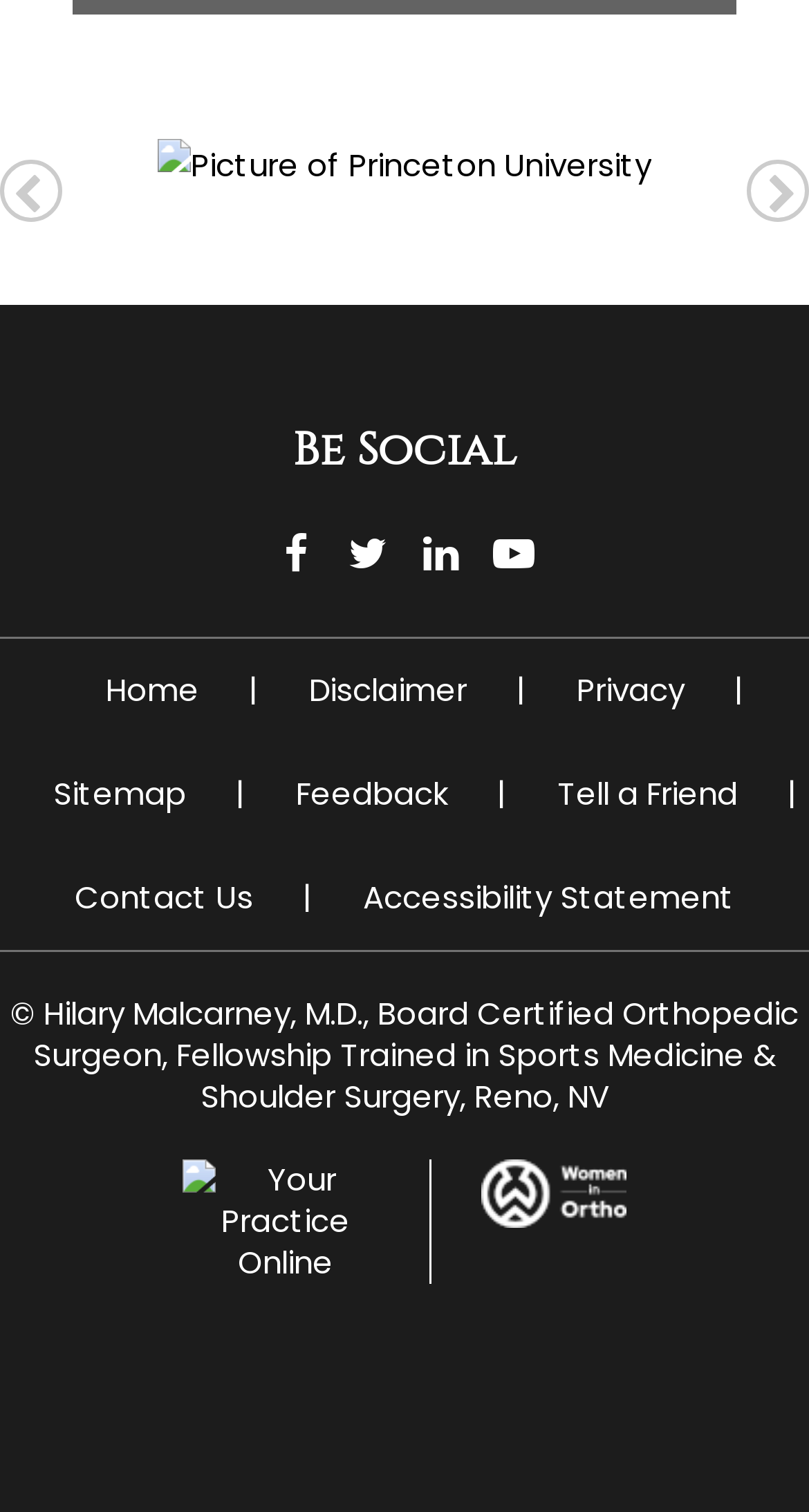Point out the bounding box coordinates of the section to click in order to follow this instruction: "View Disclaimer".

[0.331, 0.423, 0.628, 0.491]